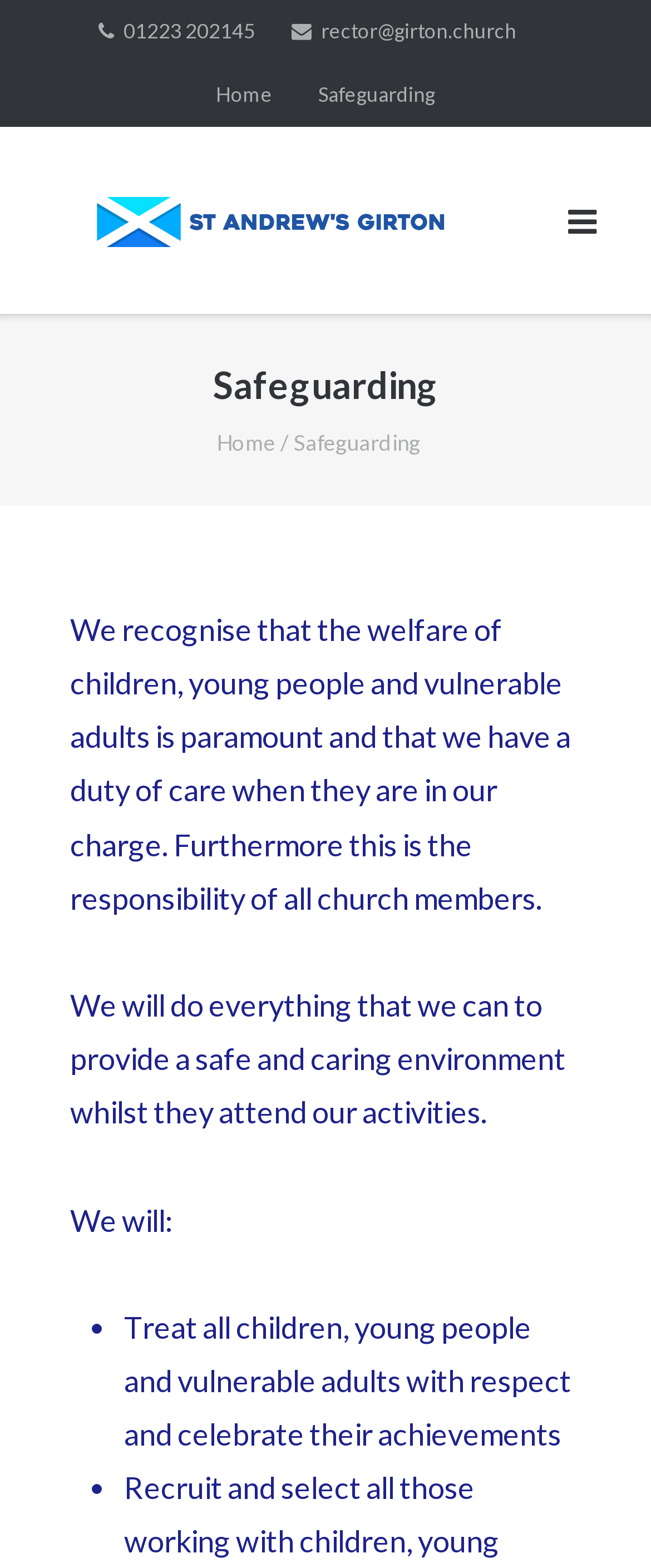What is the email address on the webpage?
Examine the image and give a concise answer in one word or a short phrase.

rector@girton.church